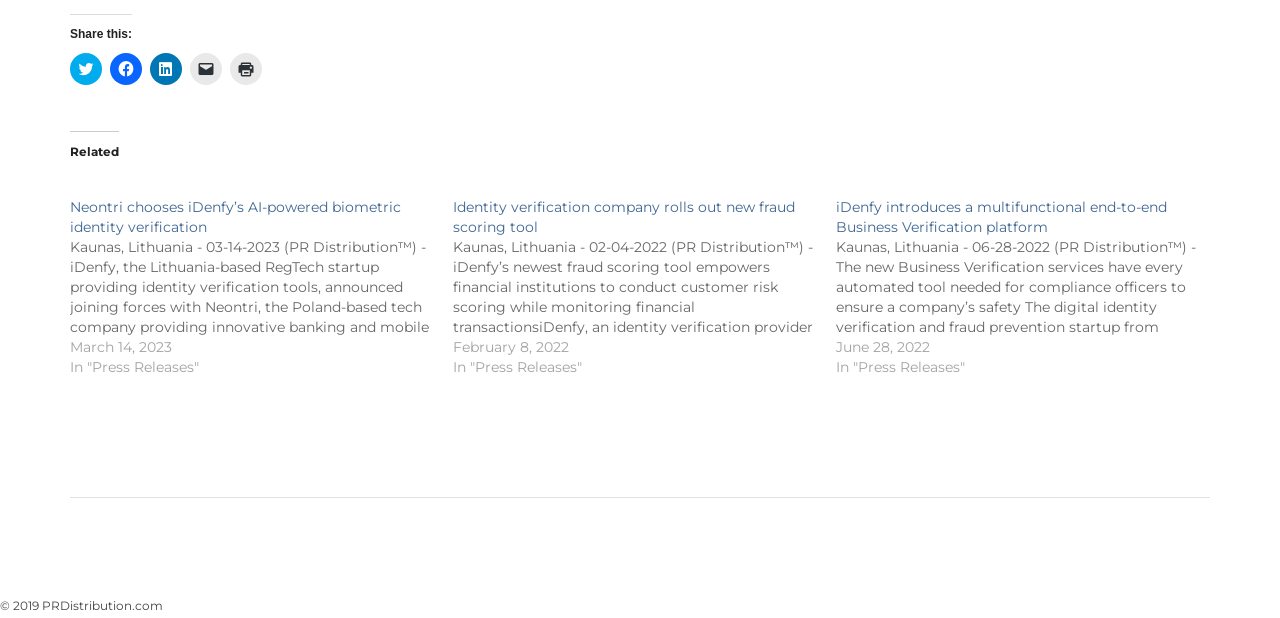Specify the bounding box coordinates of the element's area that should be clicked to execute the given instruction: "Share on Twitter". The coordinates should be four float numbers between 0 and 1, i.e., [left, top, right, bottom].

[0.055, 0.086, 0.08, 0.138]